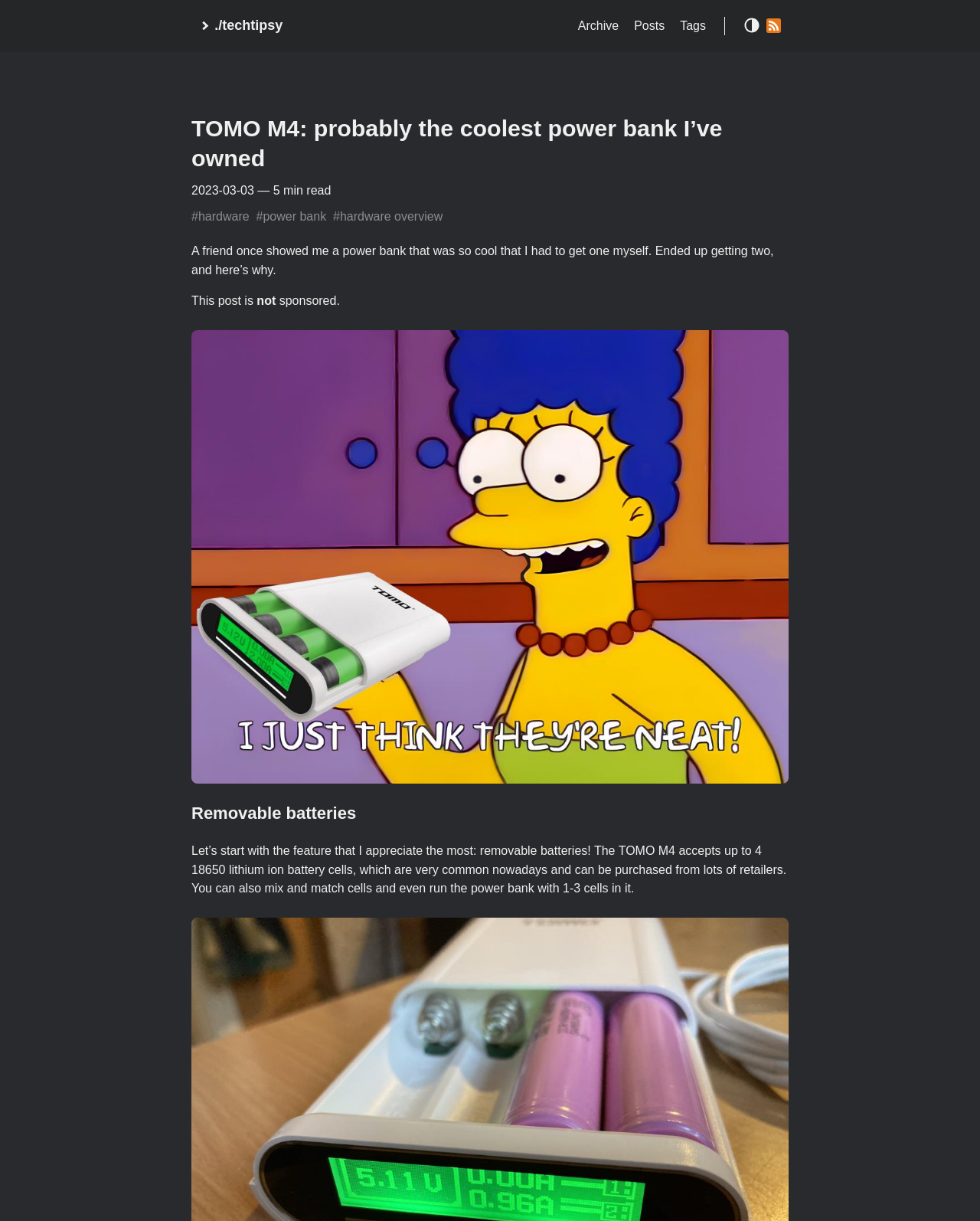Please identify the coordinates of the bounding box that should be clicked to fulfill this instruction: "Click the link to the homepage".

[0.203, 0.013, 0.288, 0.03]